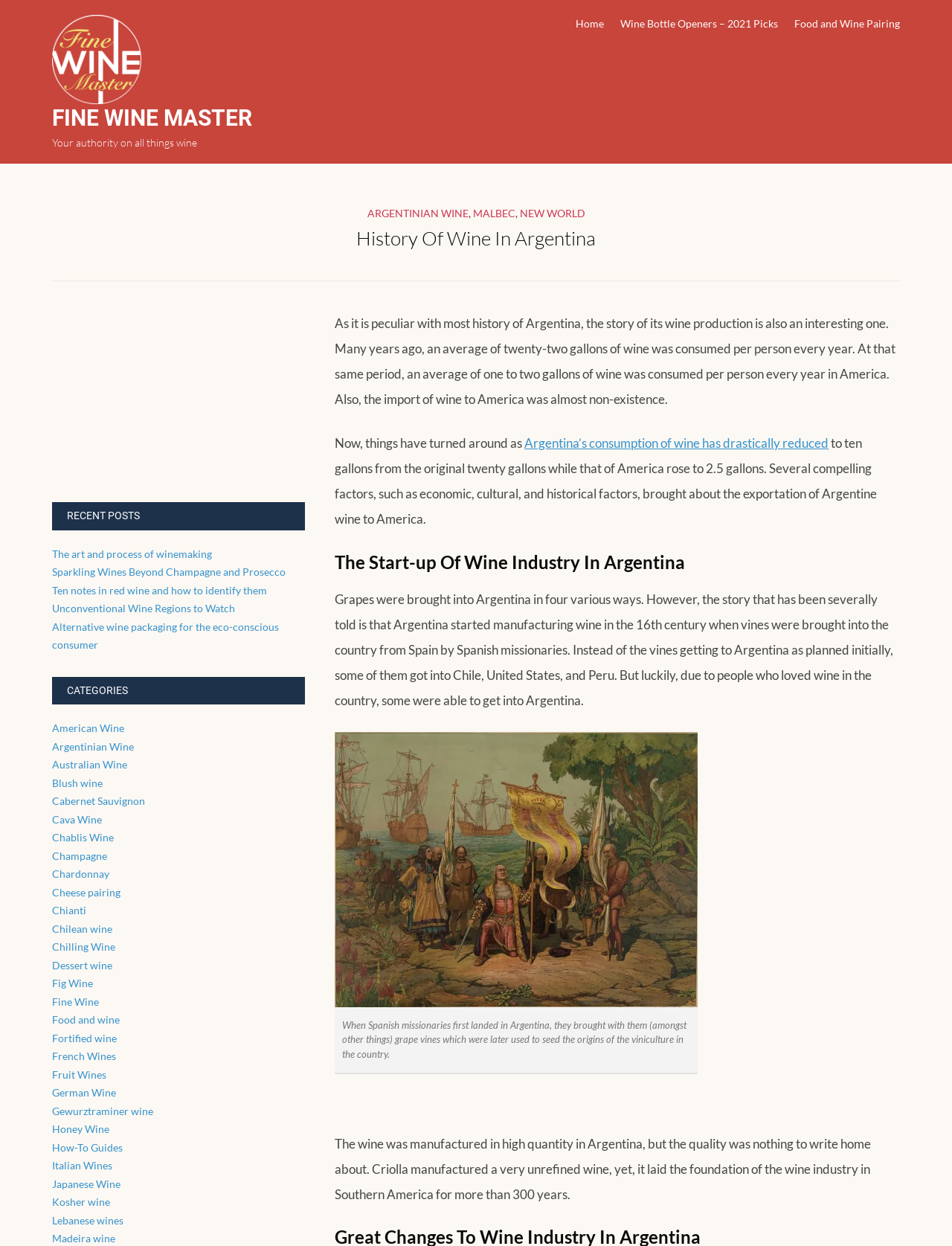Find the bounding box coordinates of the clickable area required to complete the following action: "Read the article about 'History Of Wine In Argentina'".

[0.055, 0.161, 0.945, 0.225]